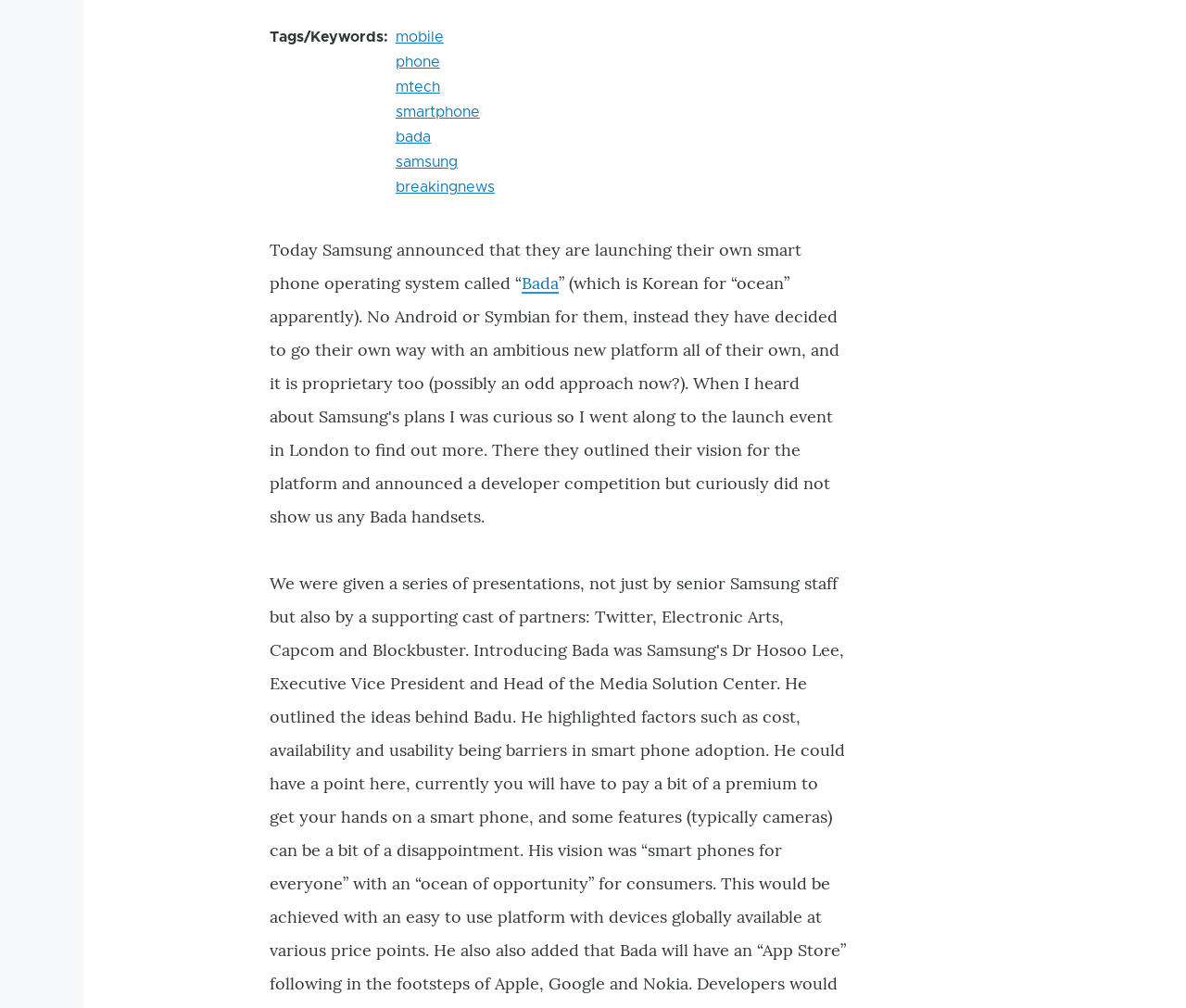From the element description ← Previous Post, predict the bounding box coordinates of the UI element. The coordinates must be specified in the format (top-left x, top-left y, bottom-right x, bottom-right y) and should be within the 0 to 1 range.

None